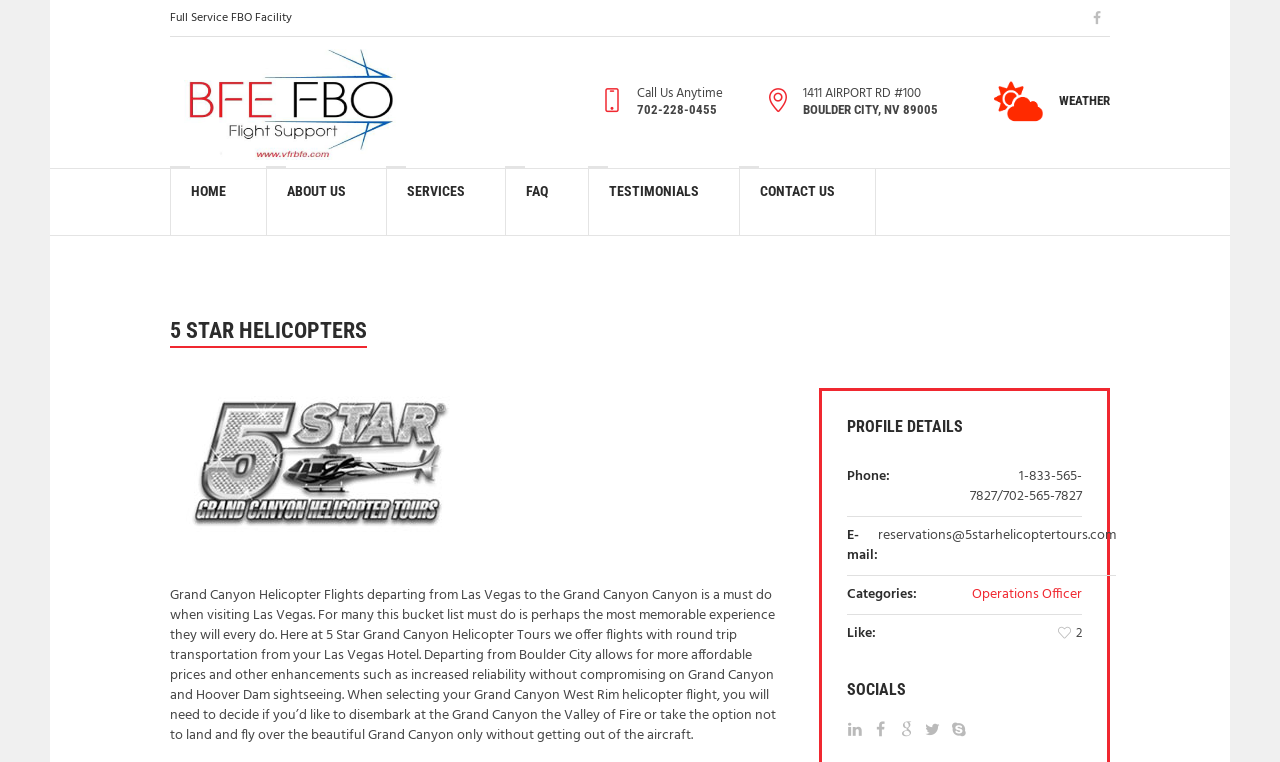Locate the bounding box coordinates of the segment that needs to be clicked to meet this instruction: "Visit the weather page".

[0.774, 0.103, 0.817, 0.165]